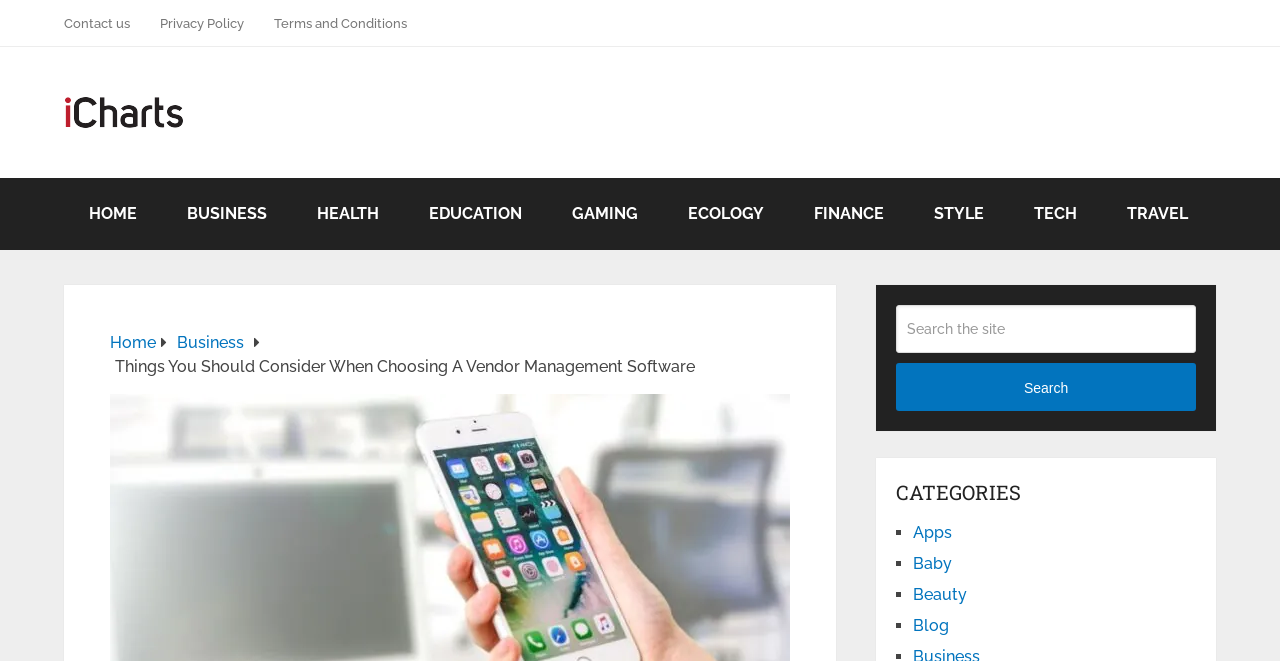Analyze and describe the webpage in a detailed narrative.

The webpage appears to be a blog or article page focused on vendor management software. At the top, there are three links: "Contact us", "Privacy Policy", and "Terms and Conditions", aligned horizontally and taking up a small portion of the top section. 

Below these links, there is a logo or icon for "iCharts" with a corresponding link. 

Further down, there is a navigation menu with nine links: "HOME", "BUSINESS", "HEALTH", "EDUCATION", "GAMING", "ECOLOGY", "FINANCE", "STYLE", and "TECH", arranged horizontally and taking up a significant portion of the top section.

Below the navigation menu, there is a title "Things You Should Consider When Choosing A Vendor Management Software" in a larger font size. 

On the right side of the page, there is a search bar with a textbox labeled "Search the site" and a "Search" button below it. 

Below the search bar, there is a section labeled "CATEGORIES" with a list of links, including "Apps", "Baby", "Beauty", and "Blog", each preceded by a bullet point marker.